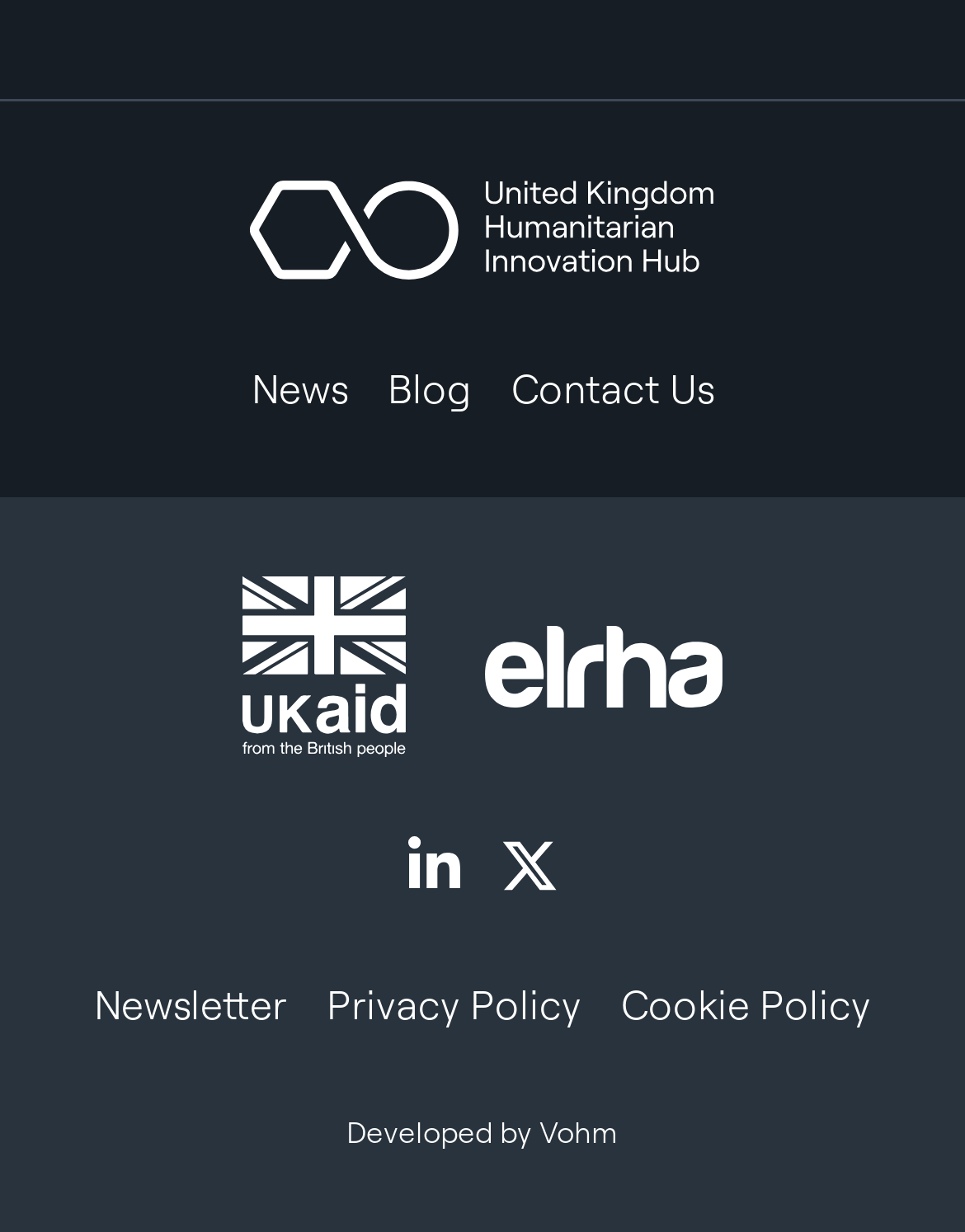How many social media links are there?
Based on the screenshot, answer the question with a single word or phrase.

3